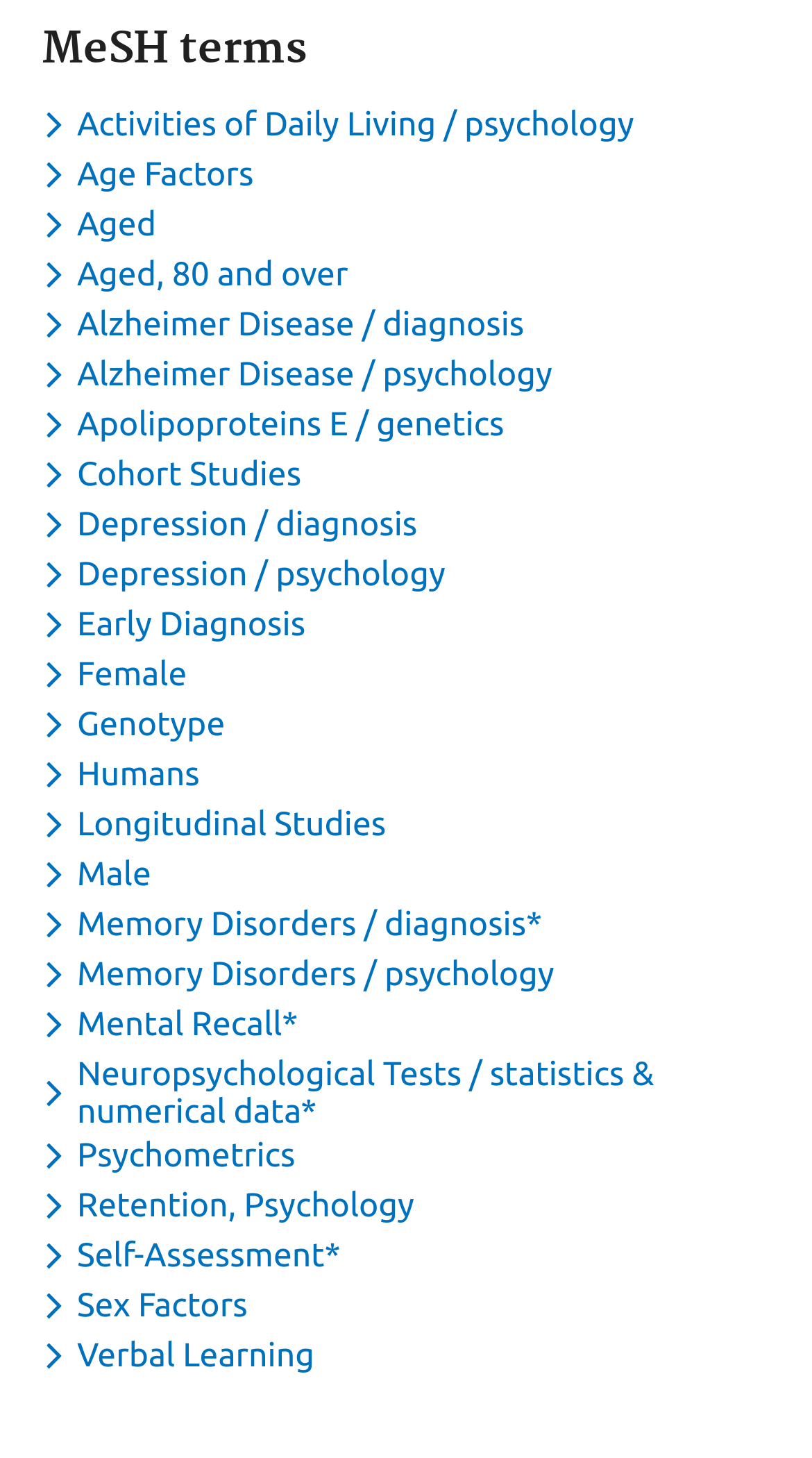What is the first keyword listed on the webpage?
Offer a detailed and full explanation in response to the question.

The first keyword listed on the webpage is 'Activities of Daily Living / psychology' as indicated by the first button element with a toggle dropdown menu.